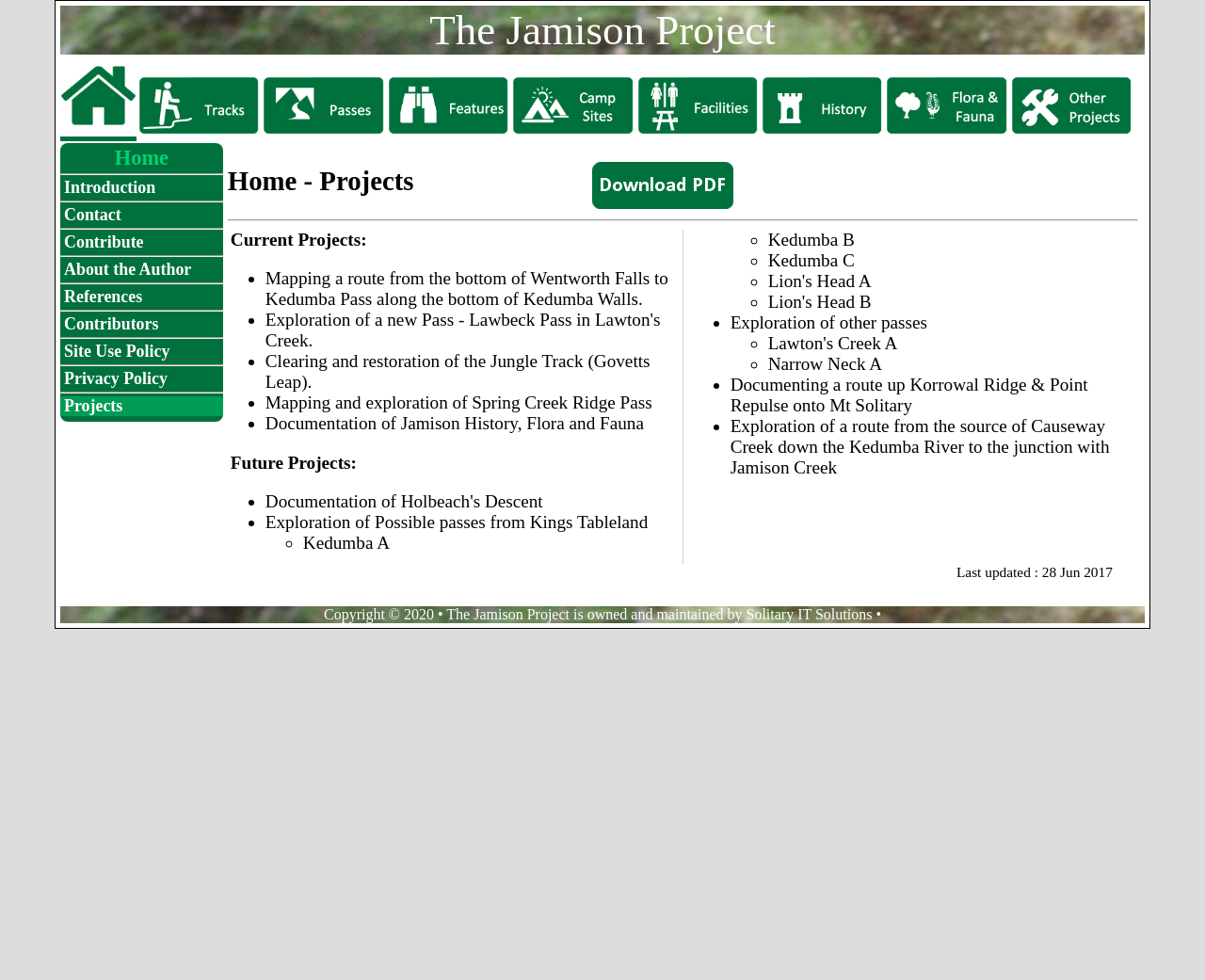Please give the bounding box coordinates of the area that should be clicked to fulfill the following instruction: "Click on the Home link". The coordinates should be in the format of four float numbers from 0 to 1, i.e., [left, top, right, bottom].

[0.05, 0.123, 0.113, 0.144]